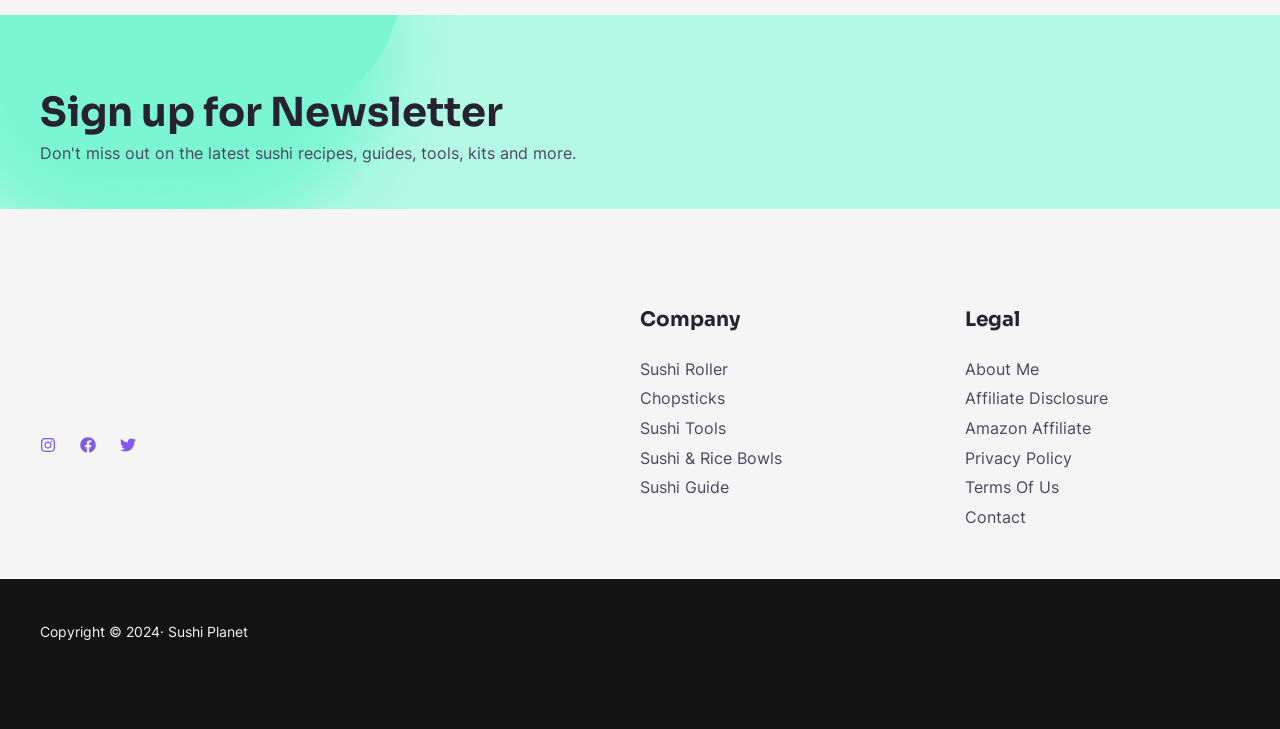Give a one-word or one-phrase response to the question:
What is the type of content in 'Footer Widget 1'?

Company